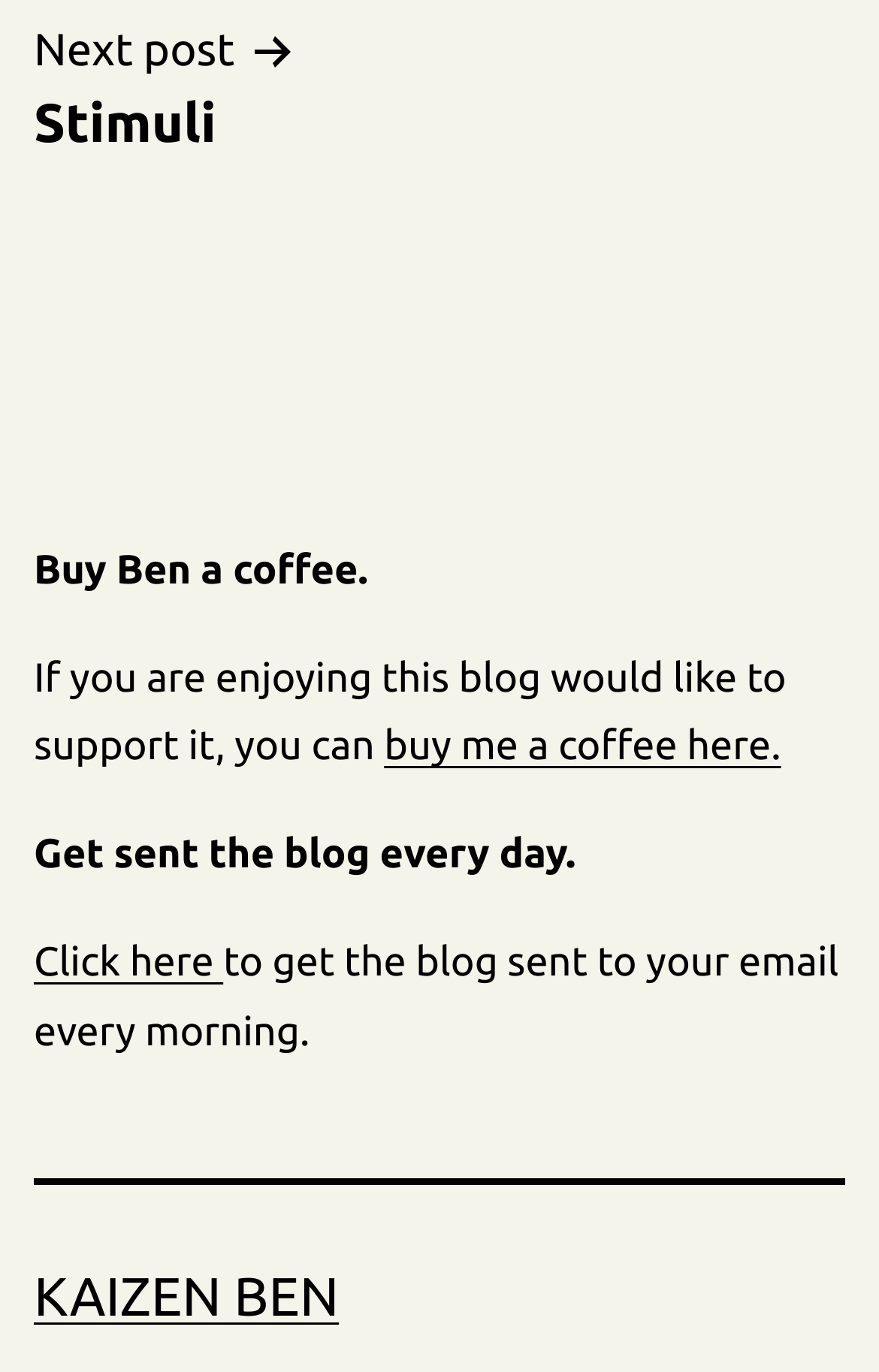Identify and provide the bounding box coordinates of the UI element described: "buy me a coffee here.". The coordinates should be formatted as [left, top, right, bottom], with each number being a float between 0 and 1.

[0.437, 0.528, 0.889, 0.561]